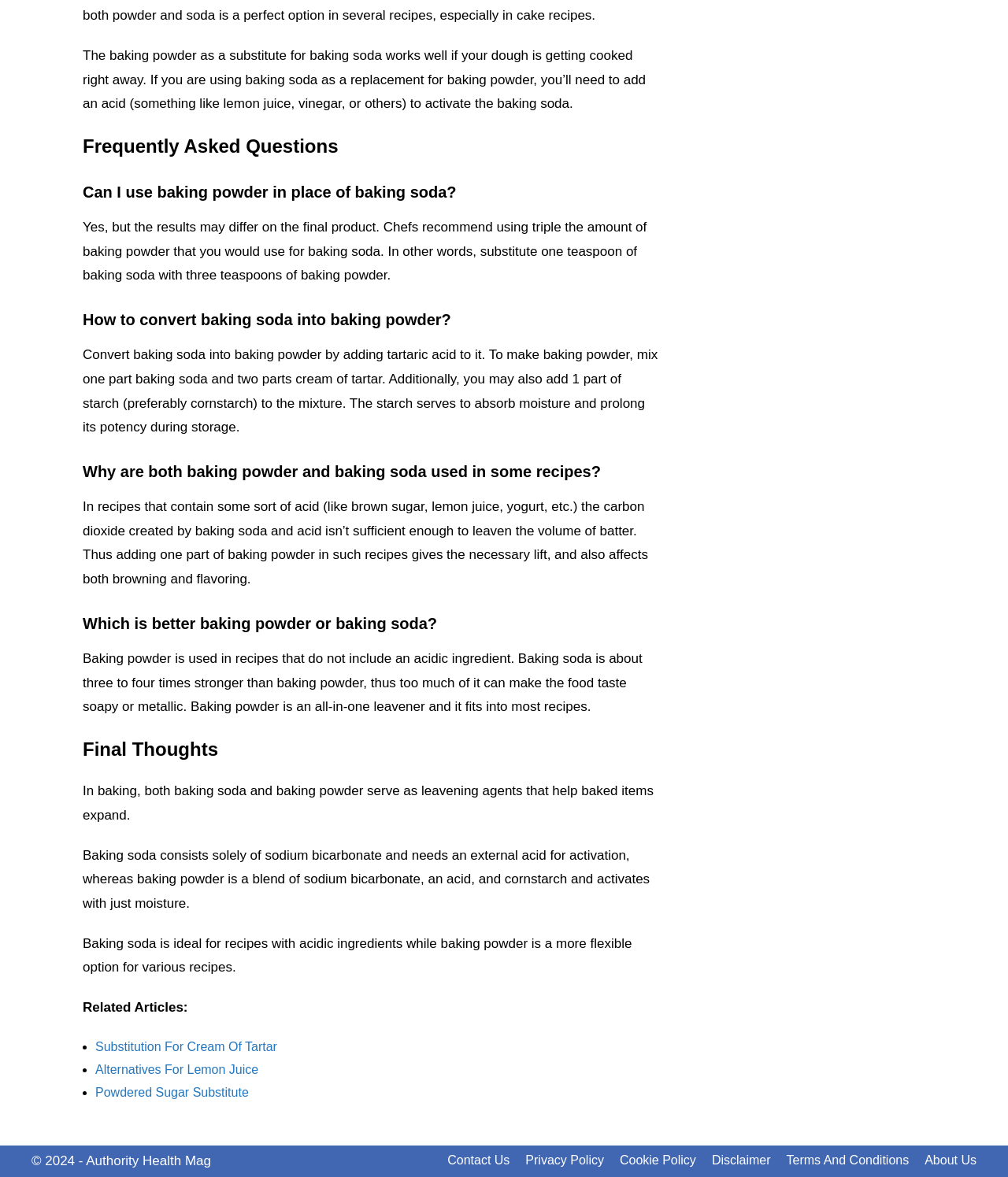Why are both baking powder and baking soda used in some recipes?
Based on the visual, give a brief answer using one word or a short phrase.

To provide necessary lift and affect browning and flavoring